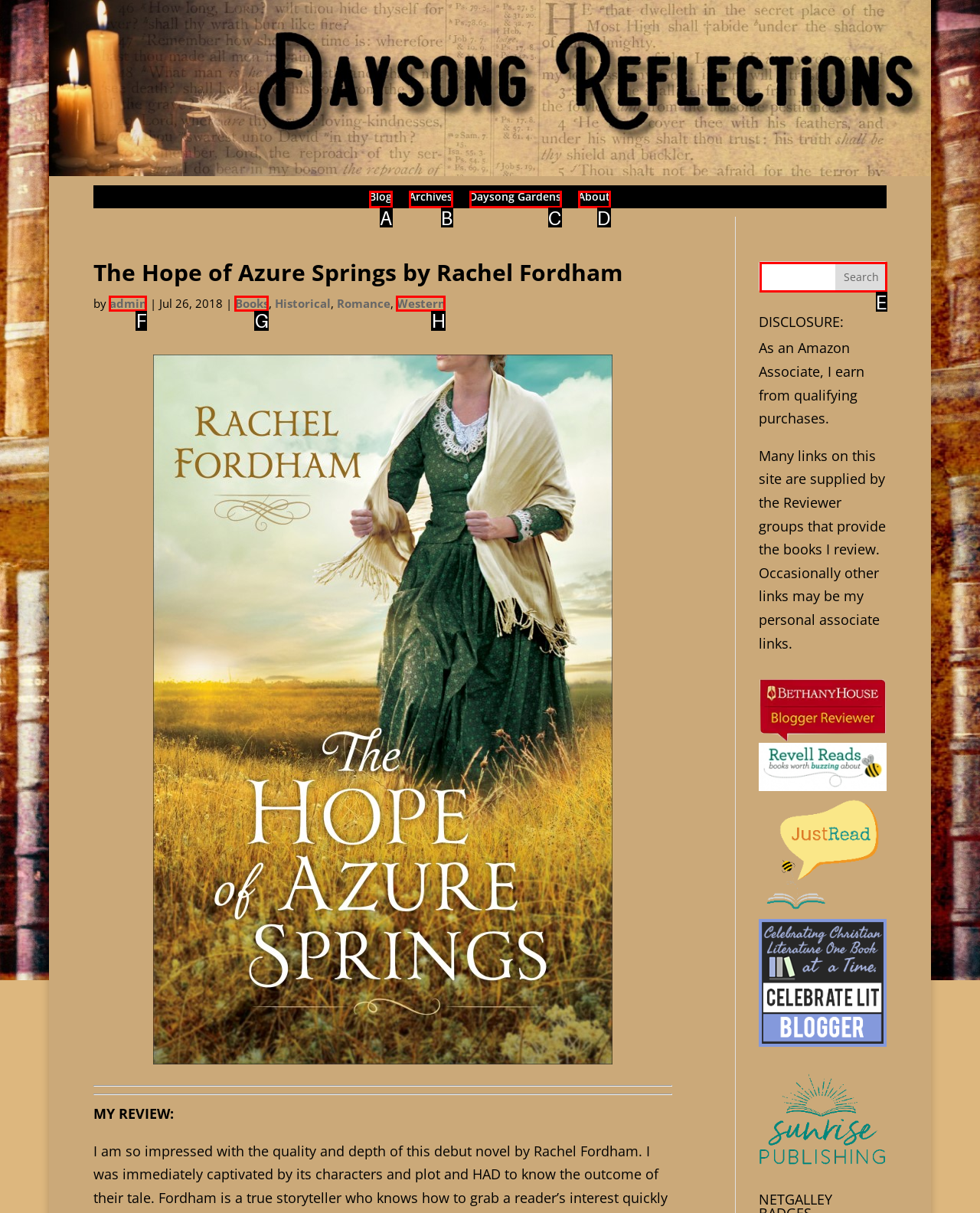To execute the task: Search for a book, which one of the highlighted HTML elements should be clicked? Answer with the option's letter from the choices provided.

E